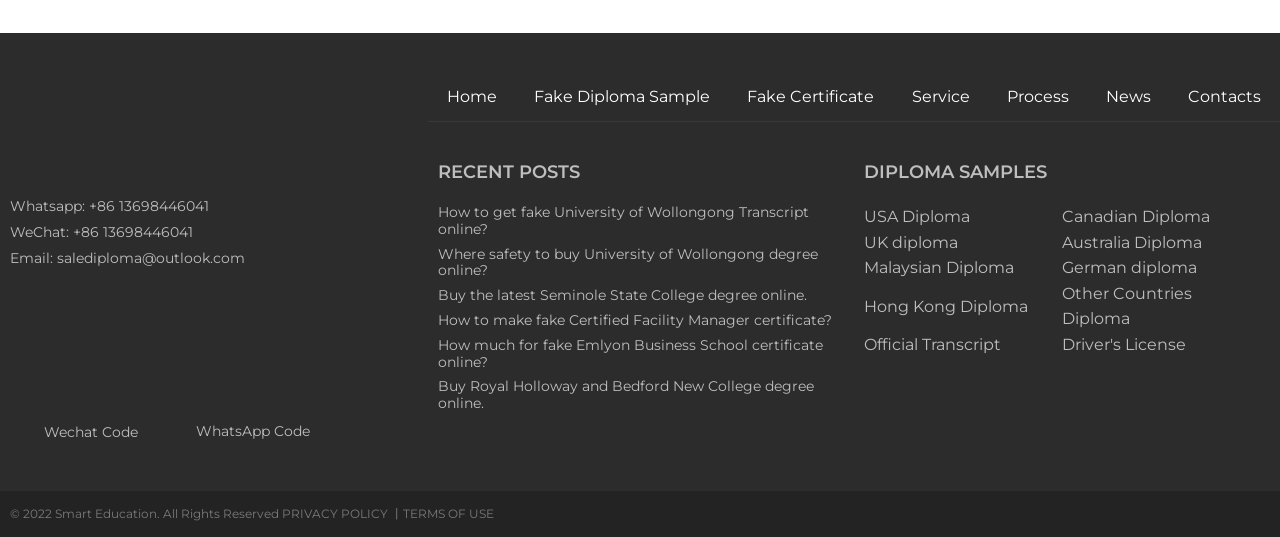Identify the bounding box coordinates of the element to click to follow this instruction: 'Check privacy policy'. Ensure the coordinates are four float values between 0 and 1, provided as [left, top, right, bottom].

[0.22, 0.943, 0.303, 0.97]